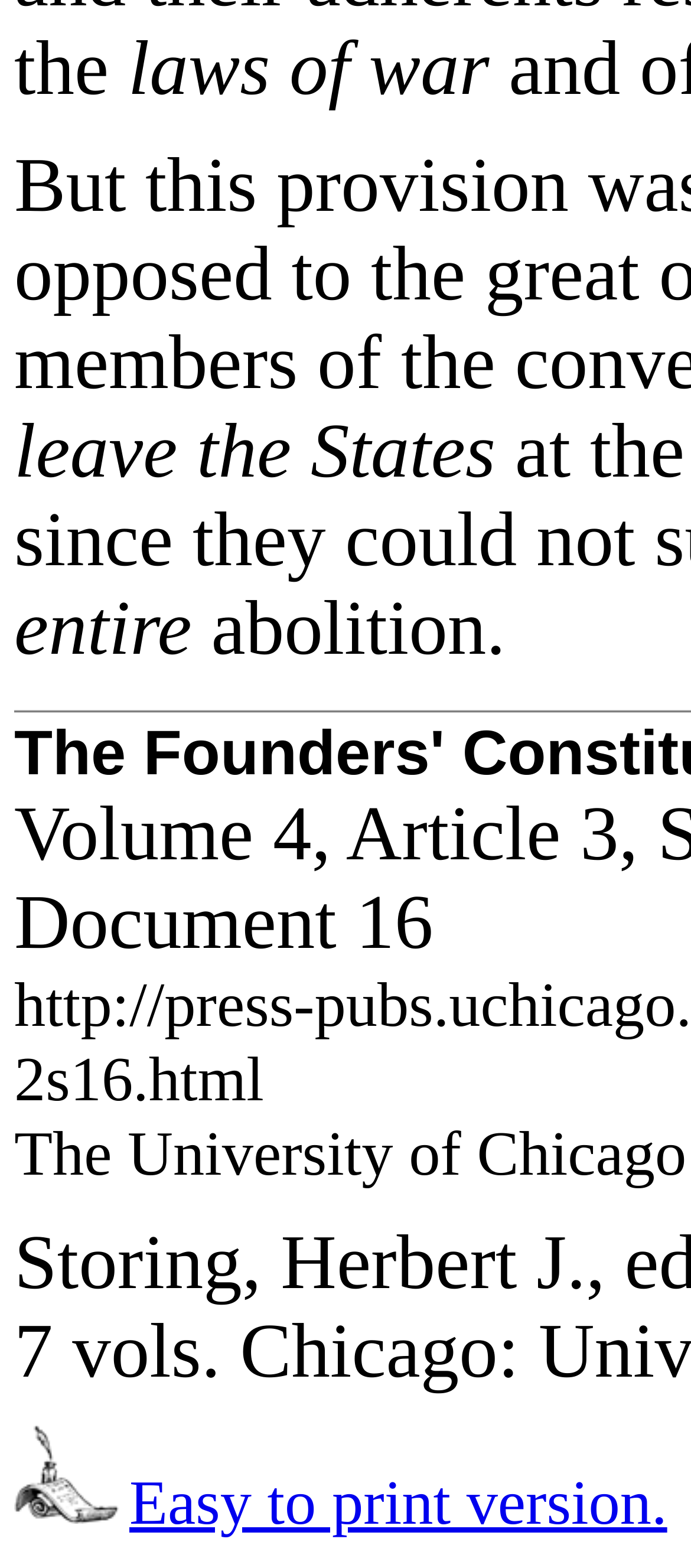Given the description of the UI element: "Easy to print version.", predict the bounding box coordinates in the form of [left, top, right, bottom], with each value being a float between 0 and 1.

[0.187, 0.936, 0.966, 0.981]